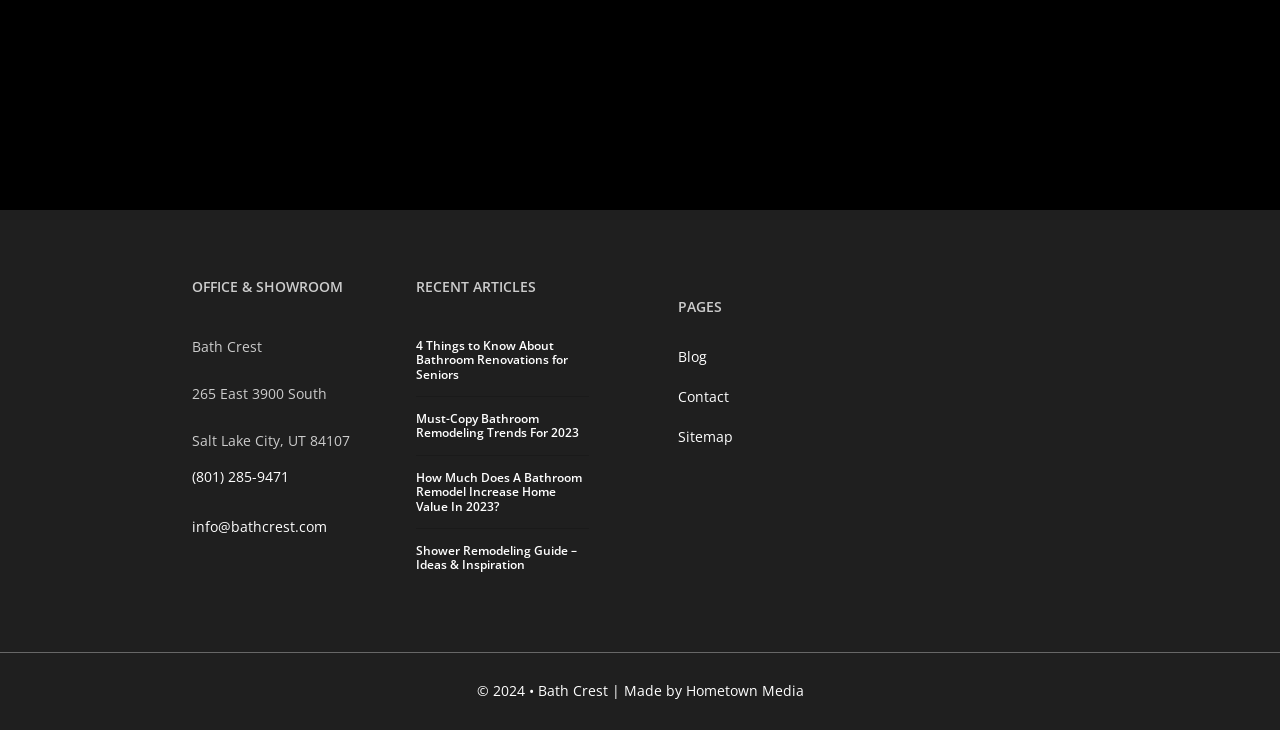Please specify the bounding box coordinates of the clickable region necessary for completing the following instruction: "Explore the Kumpula Campus". The coordinates must consist of four float numbers between 0 and 1, i.e., [left, top, right, bottom].

None